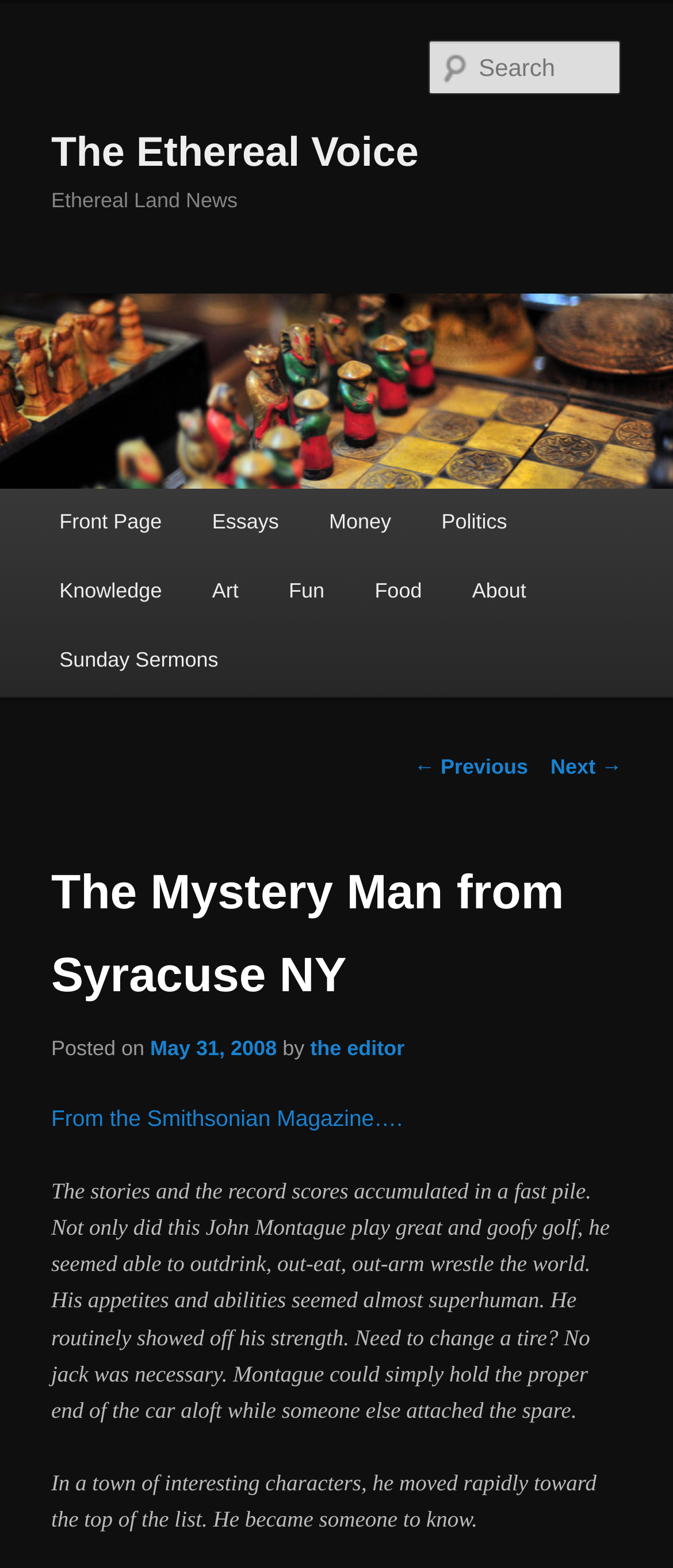Given the element description: "Click here", predict the bounding box coordinates of this UI element. The coordinates must be four float numbers between 0 and 1, given as [left, top, right, bottom].

None